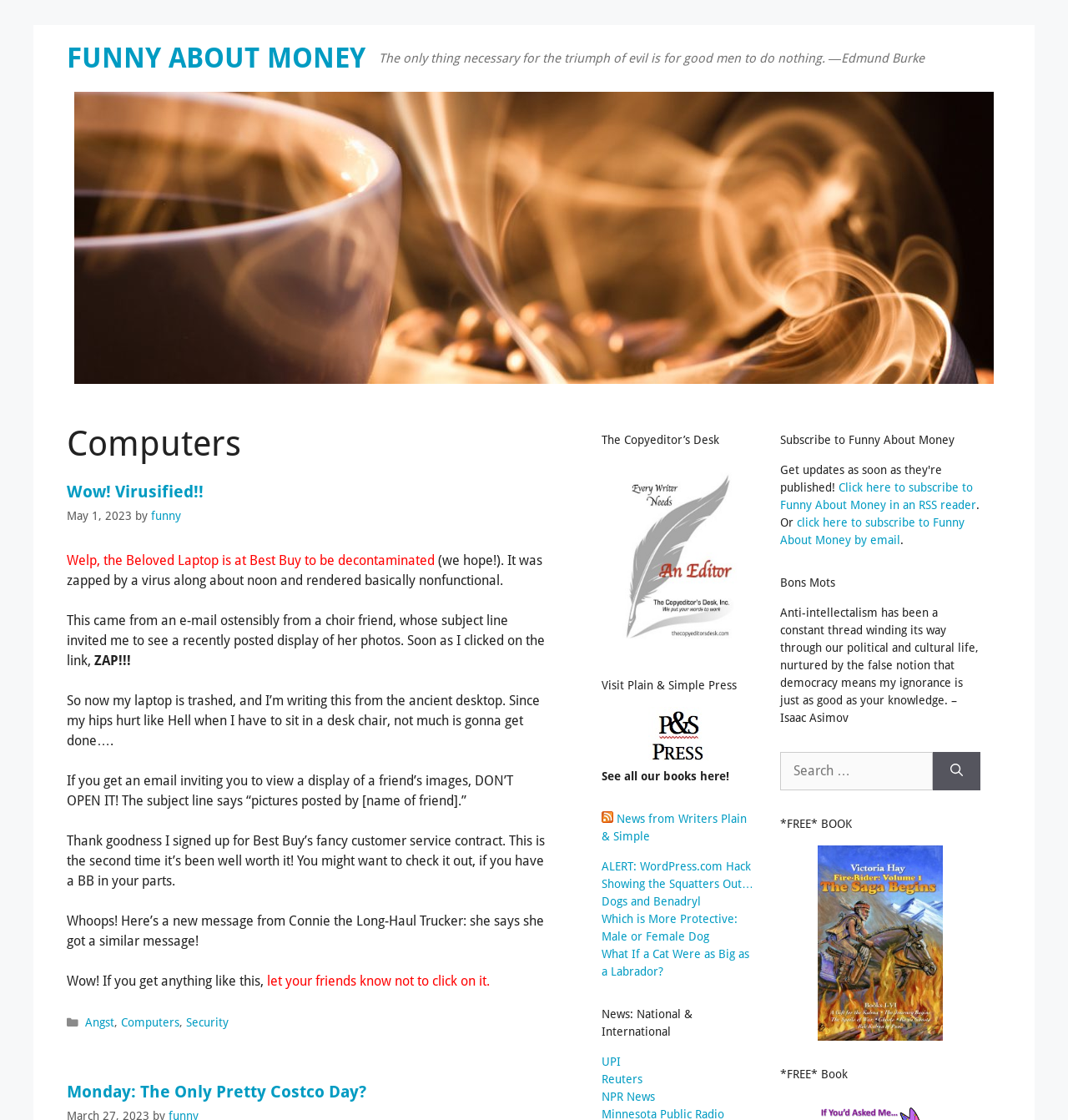Provide a thorough description of this webpage.

This webpage is about a blog post titled "Computers | Funny about Money - Part 2". At the top, there is a banner with the site's name "FUNNY ABOUT MONEY" and a quote from Edmund Burke. Below the banner, there is an image of "Coffee heat rising" that takes up most of the width of the page.

The main content of the page is an article with a heading "Wow! Virusified!!" and a subheading "May 1, 2023". The article tells a story about the author's laptop being infected with a virus and how they are writing from an ancient desktop. The author warns readers not to open suspicious emails and recommends checking out Best Buy's customer service contract.

The article is divided into several paragraphs, with some text in bold font. There are also links to other articles and a message from Connie the Long-Haul Trucker.

On the right side of the page, there are several complementary sections. The first section has a heading "Subscribe to Funny About Money" with links to subscribe to the blog via RSS or email. The second section has a heading "Bons Mots" with a quote from Isaac Asimov. The third section has a search box with a button to search the site.

The fourth section has a heading "*FREE* BOOK" with a link to a book cover image. The fifth section has a heading "The Copyeditor’s Desk" with a link to a blog and an image of a larger blog icon. The sixth section has a heading "Visit Plain & Simple Press" with a link to a logo and an image of the logo.

The seventh section has a heading "RSS News from Writers Plain & Simple" with links to RSS news and several article titles. There are also links to other articles and news sources, including UPI, Reuters, and NPR News.

At the bottom of the page, there is a footer section with links to categories, including "Angst", "Computers", and "Security". There is also a link to another article titled "Monday: The Only Pretty Costco Day?".